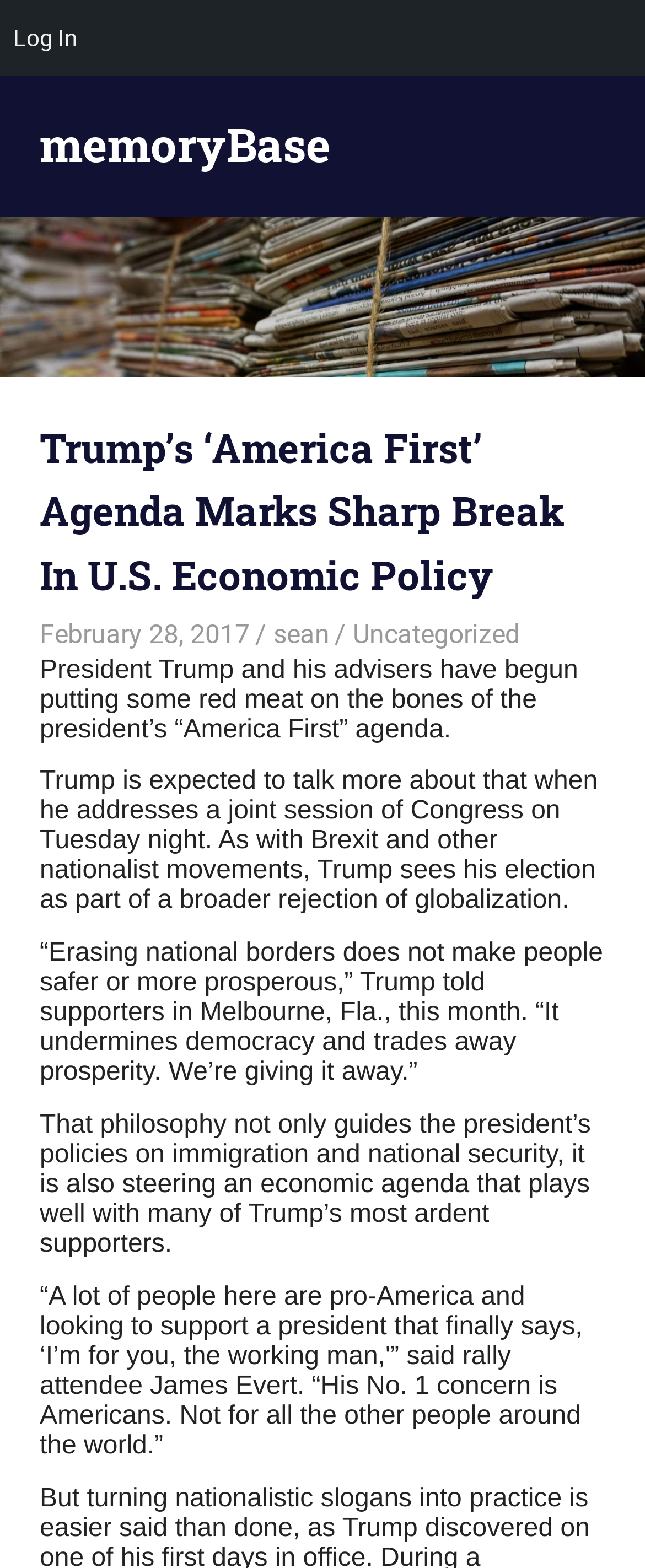Generate a thorough caption detailing the webpage content.

The webpage appears to be a news article or blog post discussing President Trump's "America First" agenda and its implications on U.S. economic policy. 

At the top left corner, there is a menu item labeled "Log In". Next to it, there is a link to "memoryBase" and a static text "notes from the interweb". 

Below these elements, there is a large image that spans the entire width of the page, also labeled "memoryBase". 

Underneath the image, there is a header section that takes up most of the page width. It contains a heading with the title of the article, "Trump’s ‘America First’ Agenda Marks Sharp Break In U.S. Economic Policy". 

To the right of the title, there are three links: "February 28, 2017", "sean", and "Uncategorized". 

Below the header section, there are four paragraphs of static text that discuss the details of Trump's "America First" agenda, including its impact on globalization, democracy, and prosperity.